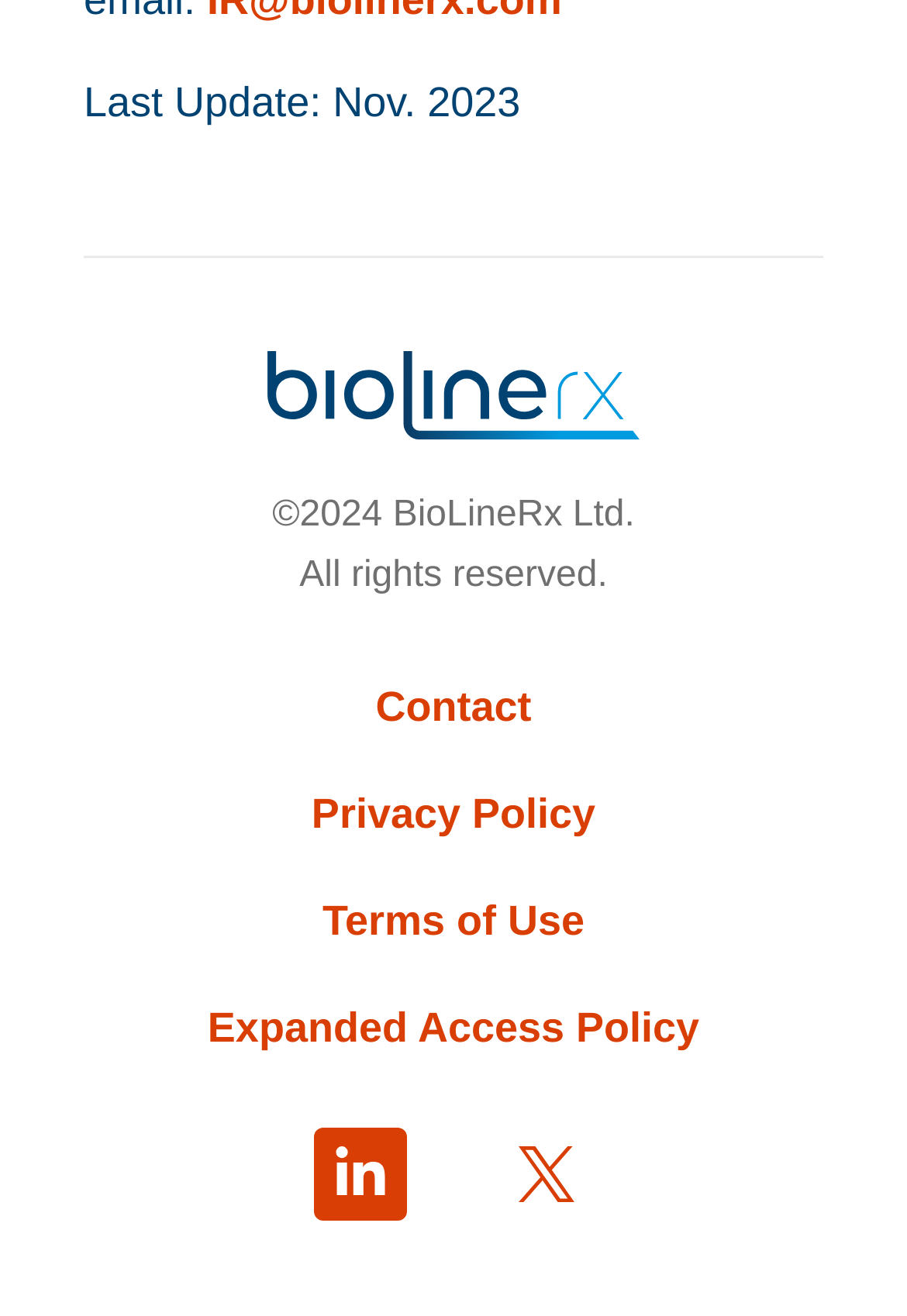Find the bounding box of the UI element described as: "alt="BioLineRx Logo"". The bounding box coordinates should be given as four float values between 0 and 1, i.e., [left, top, right, bottom].

[0.294, 0.267, 0.706, 0.333]